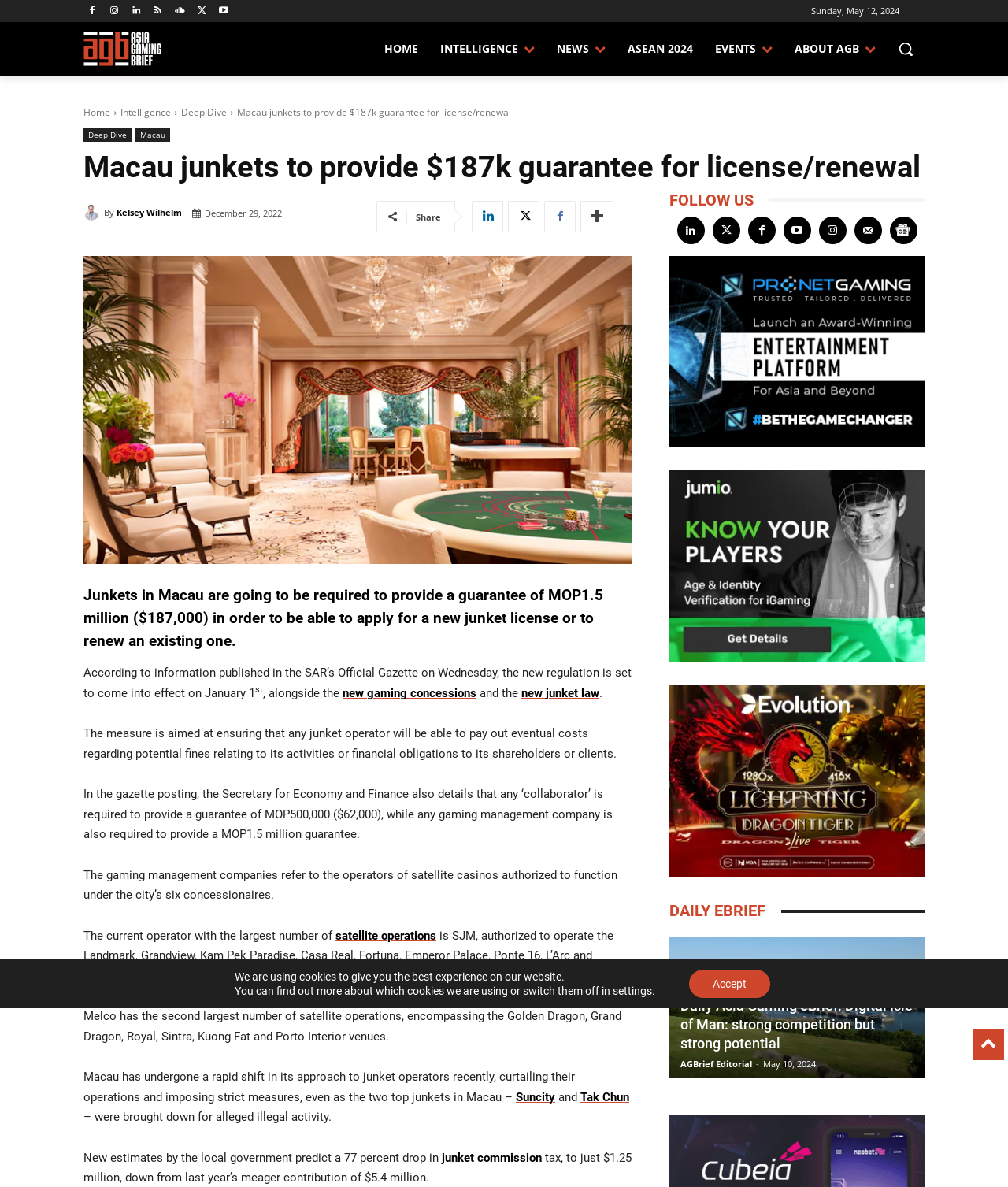Based on the element description AGBrief Editorial, identify the bounding box of the UI element in the given webpage screenshot. The coordinates should be in the format (top-left x, top-left y, bottom-right x, bottom-right y) and must be between 0 and 1.

[0.675, 0.891, 0.746, 0.901]